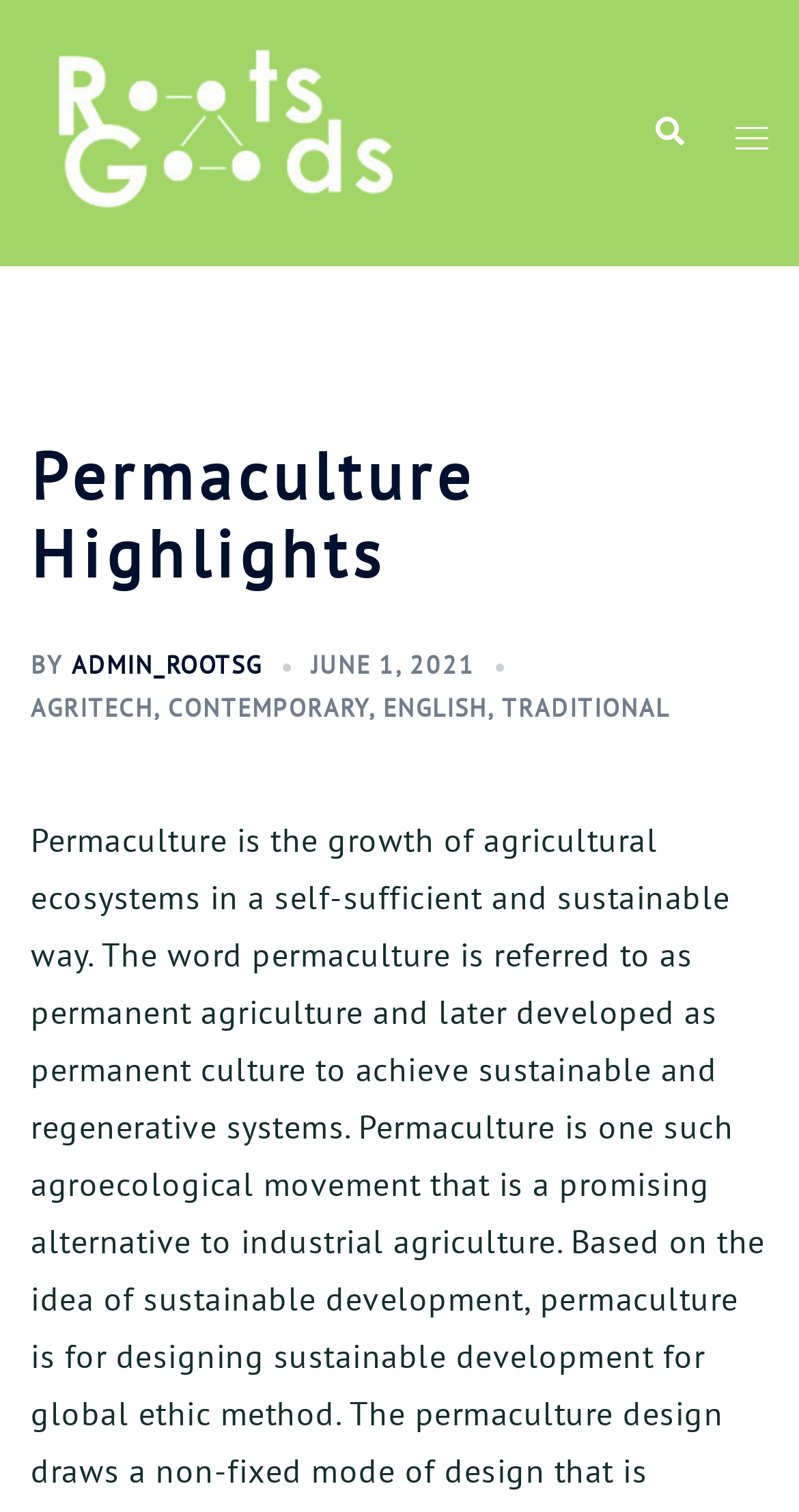How many categories are listed?
Use the information from the screenshot to give a comprehensive response to the question.

The categories are listed below the header, and they are 'AGRITECH', 'CONTEMPORARY', 'ENGLISH', and 'TRADITIONAL'. There are 4 categories, and 'BY ADMIN_ROOTSG' is not a category, it's an author information. Also, 'JUNE 1, 2021' is a date, not a category.